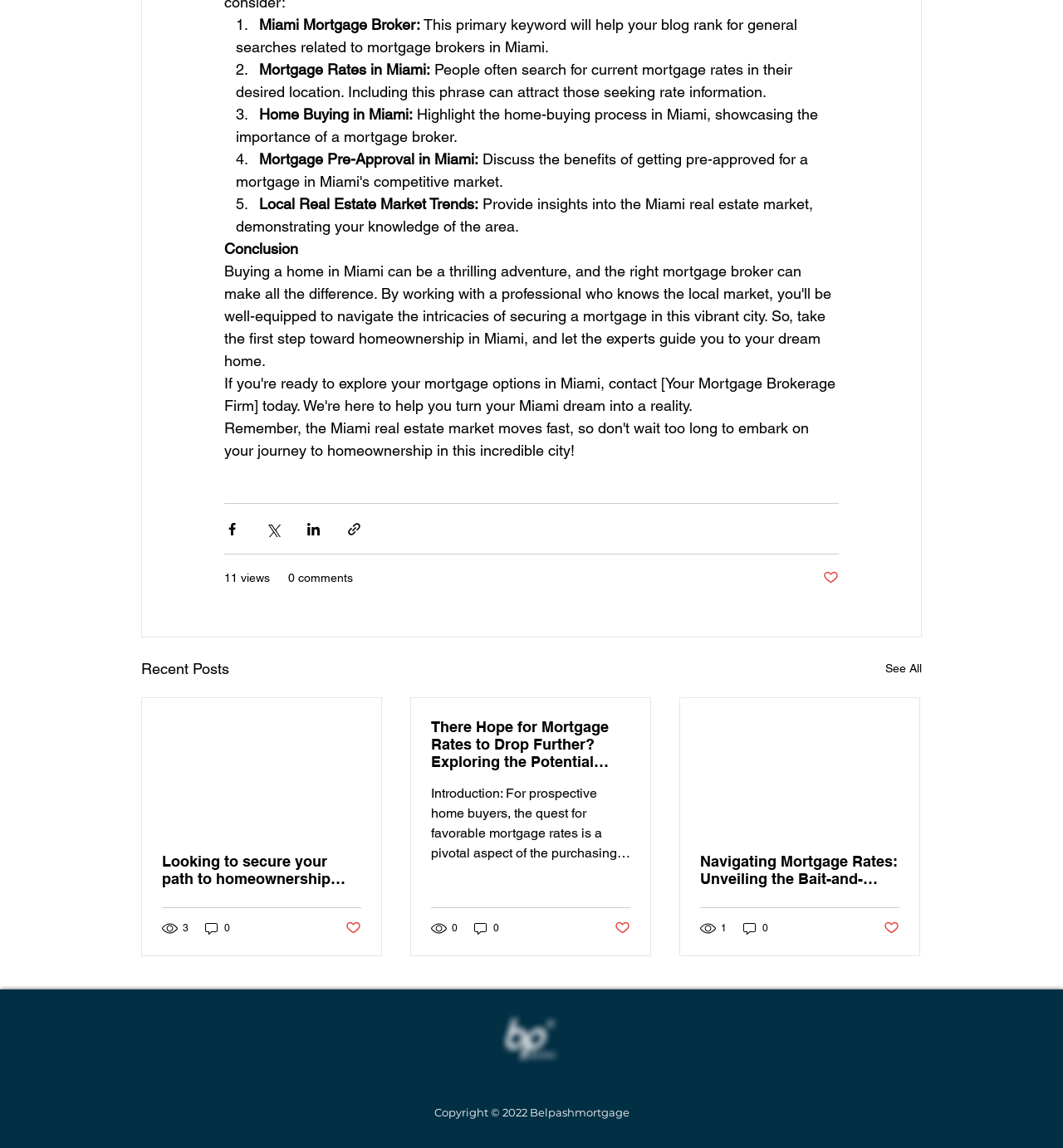Find the bounding box coordinates for the element that must be clicked to complete the instruction: "Like the post about mortgage rates". The coordinates should be four float numbers between 0 and 1, indicated as [left, top, right, bottom].

[0.325, 0.801, 0.34, 0.816]